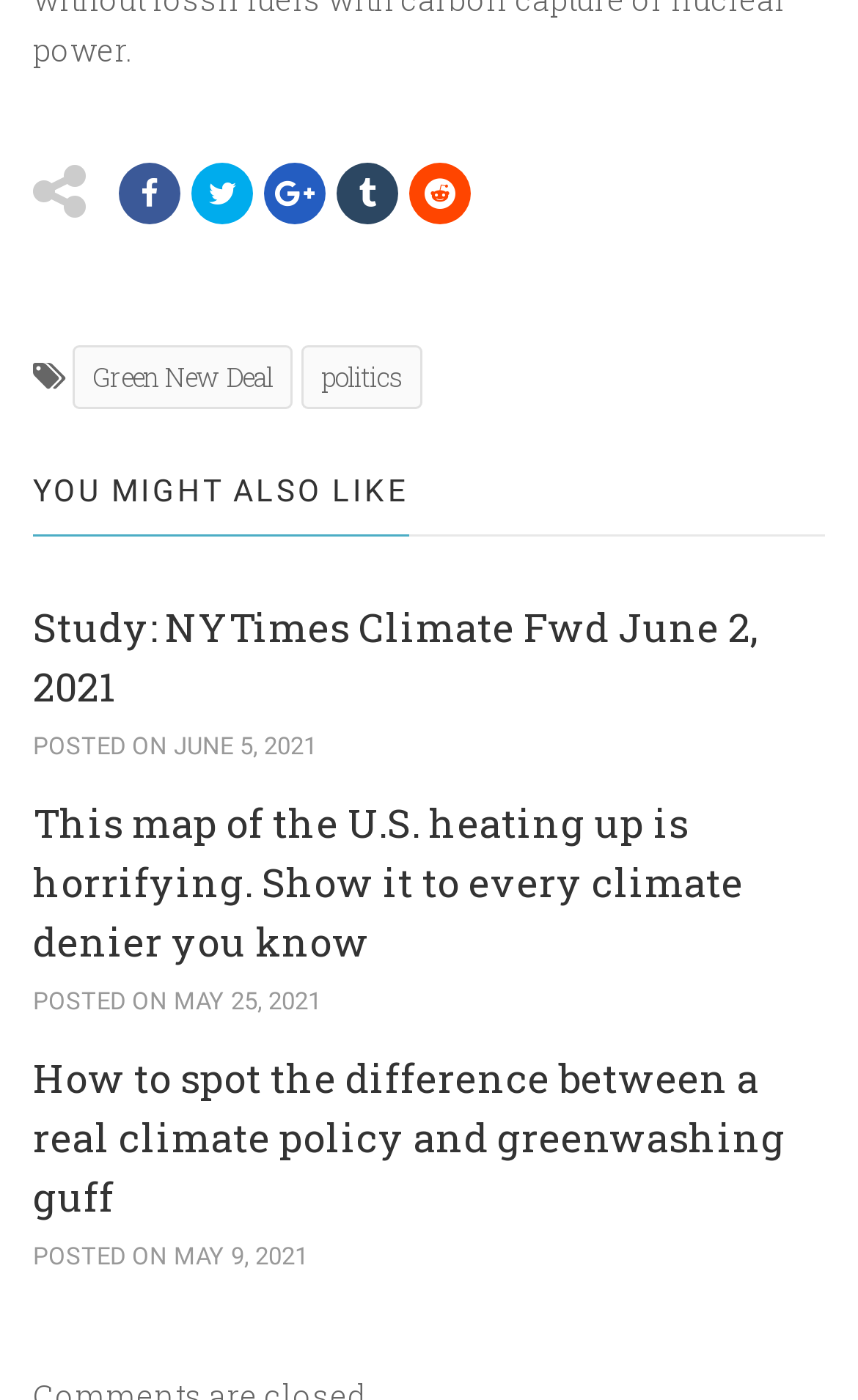How many links are there in the top section?
Look at the image and respond to the question as thoroughly as possible.

I counted the number of links in the top section, which are represented by the icons '', '', '', '', and ''. There are 5 links in total.